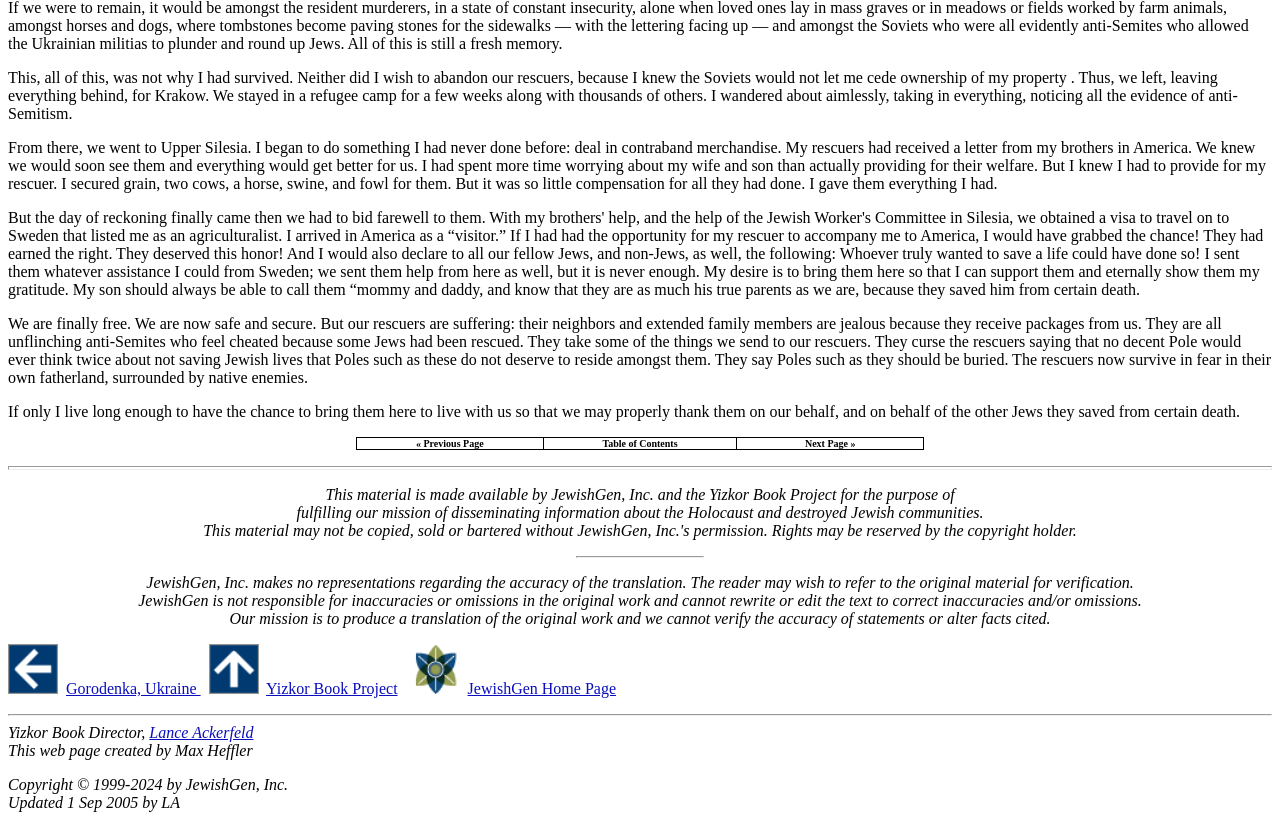Given the description "Gorodenka, Ukraine", provide the bounding box coordinates of the corresponding UI element.

[0.052, 0.821, 0.157, 0.842]